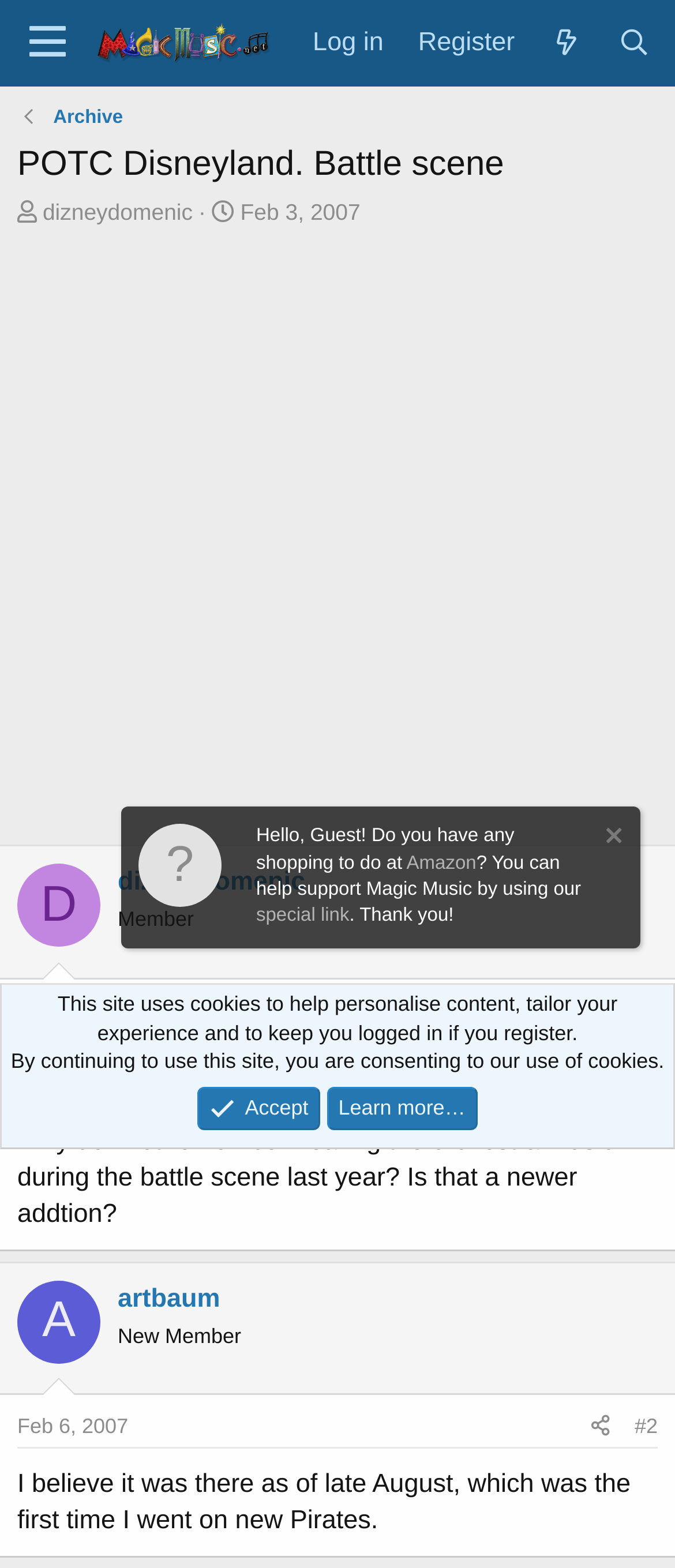What is the name of the thread starter?
Examine the webpage screenshot and provide an in-depth answer to the question.

I found the thread starter's name by looking at the link with the text 'dizneydomenic' which is located below the heading 'POTC Disneyland. Battle scene'.